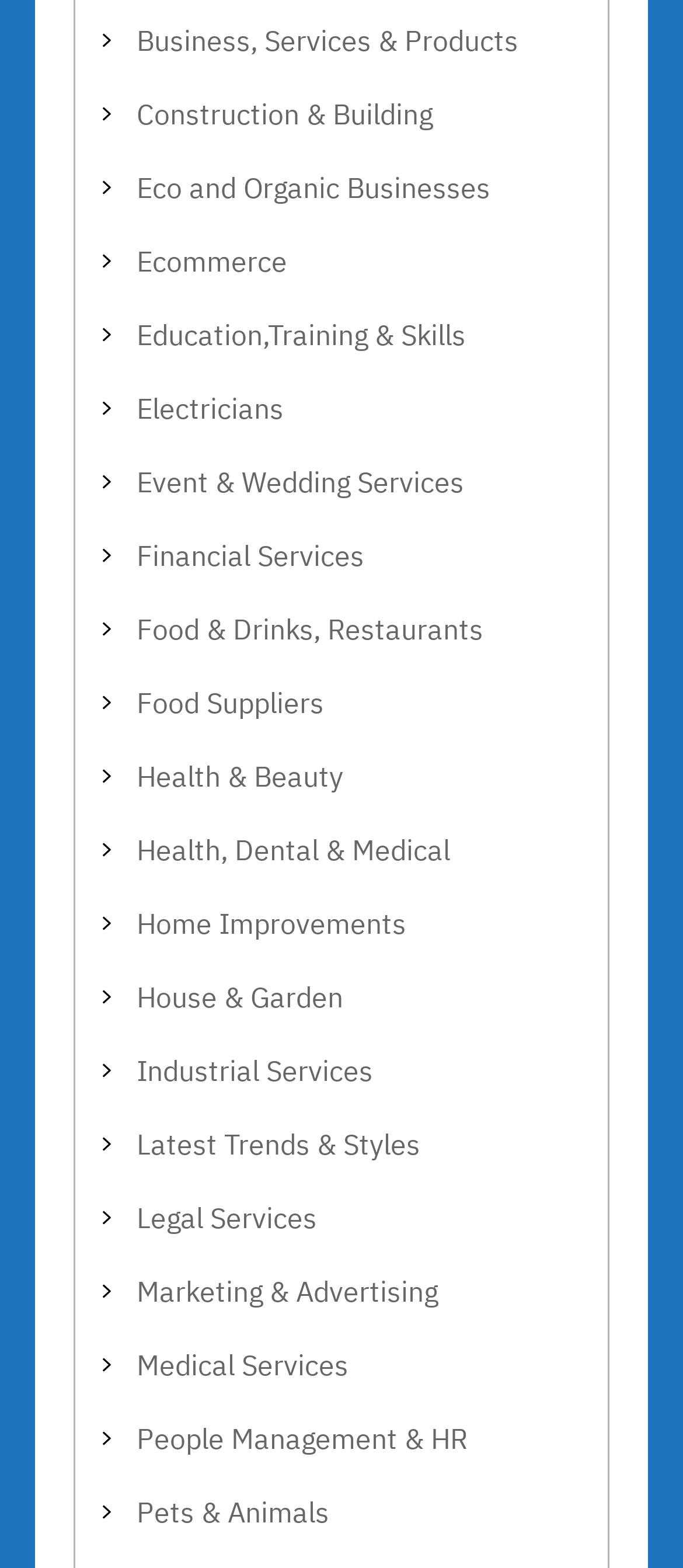How are the categories organized on the webpage? Using the information from the screenshot, answer with a single word or phrase.

Vertically